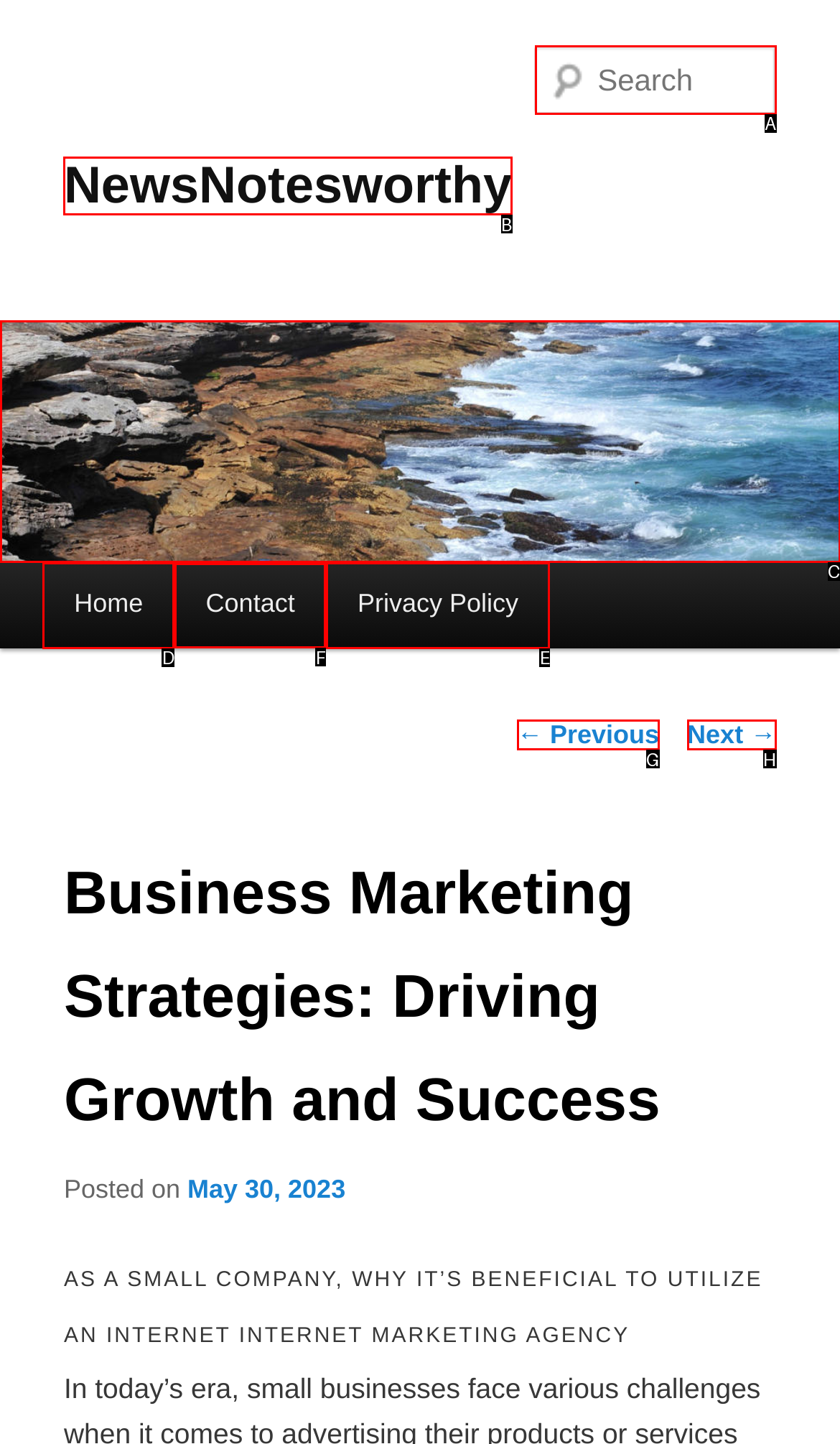What letter corresponds to the UI element to complete this task: visit contact page
Answer directly with the letter.

F